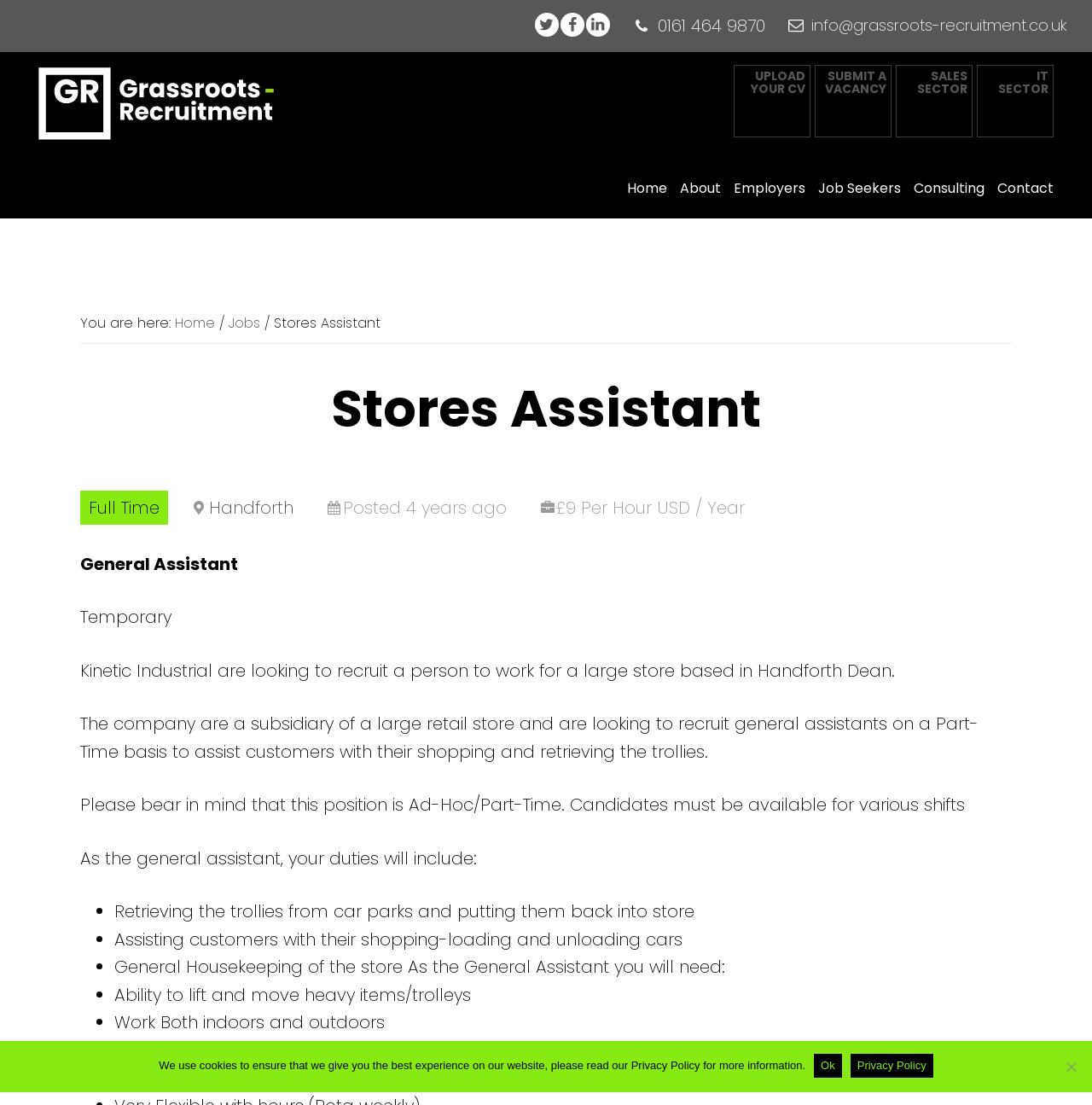What is the hourly wage of the job?
Please answer the question as detailed as possible.

I found the hourly wage of the job by looking at the job details, which mentions that the wage is £9 Per Hour. This information is located in the section that lists the job details, including the wage, location, and job type.